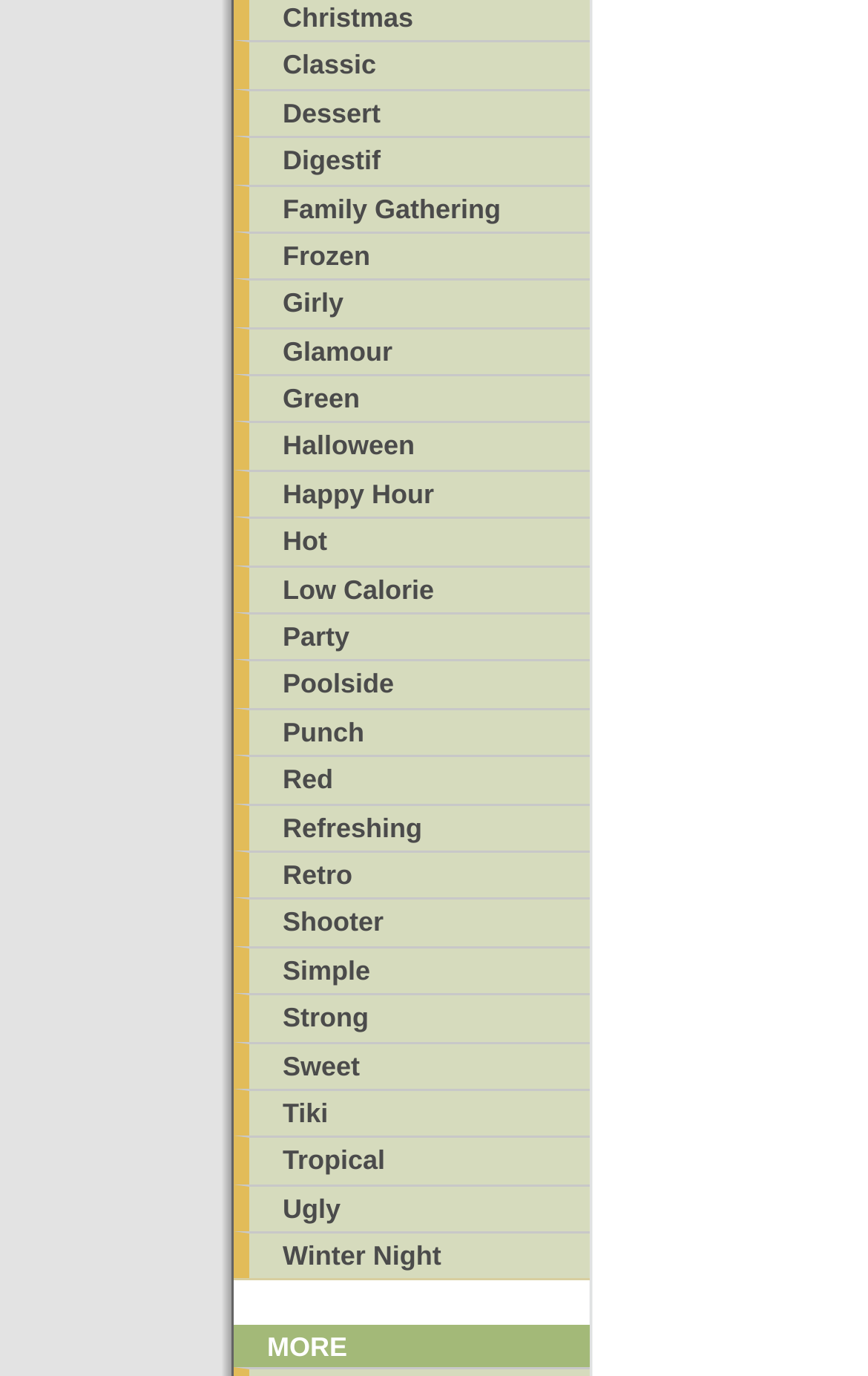Please determine the bounding box coordinates for the element that should be clicked to follow these instructions: "select Dessert".

[0.269, 0.064, 0.679, 0.099]